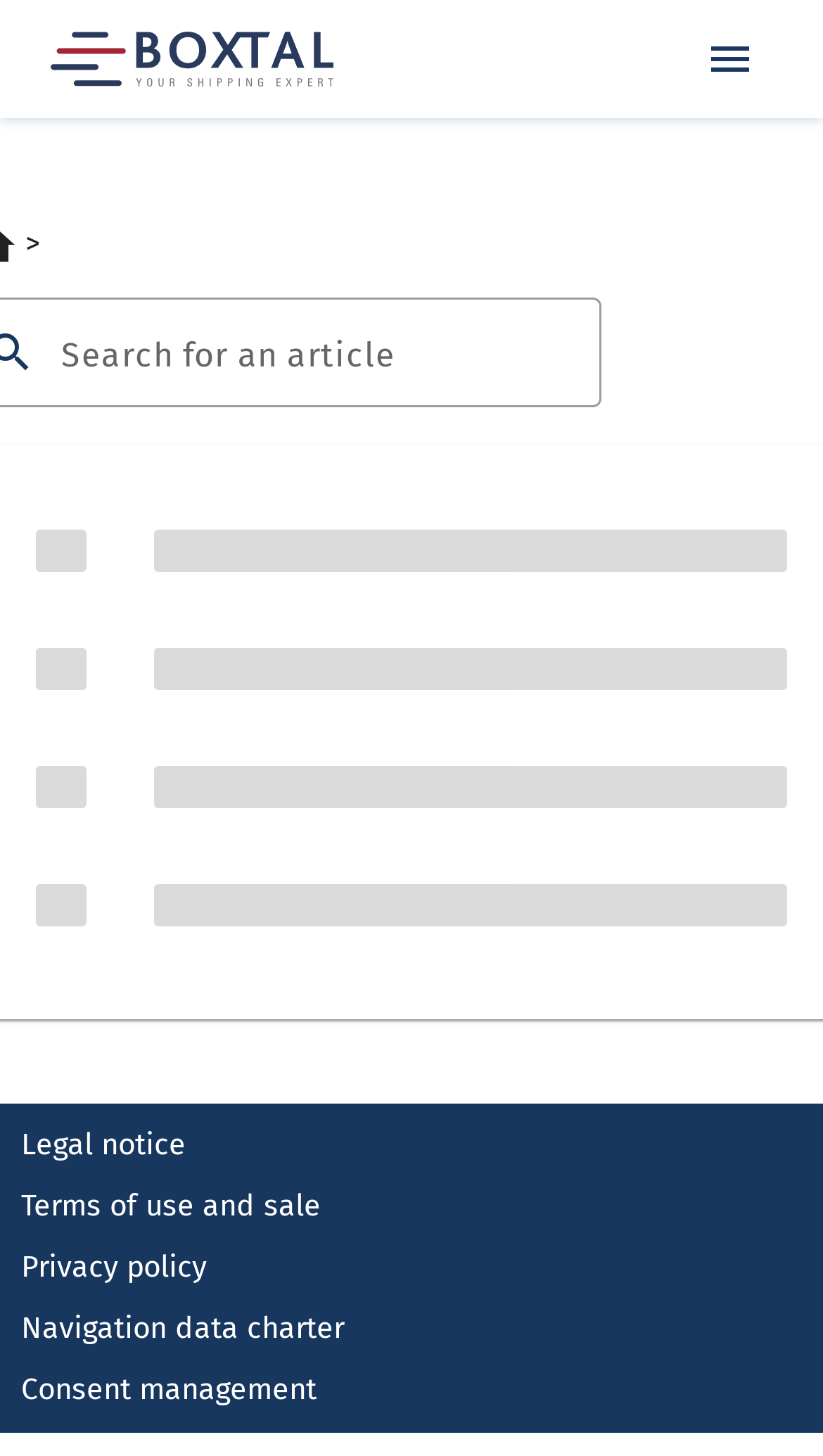Please mark the clickable region by giving the bounding box coordinates needed to complete this instruction: "View legal notice".

[0.026, 0.774, 0.226, 0.799]